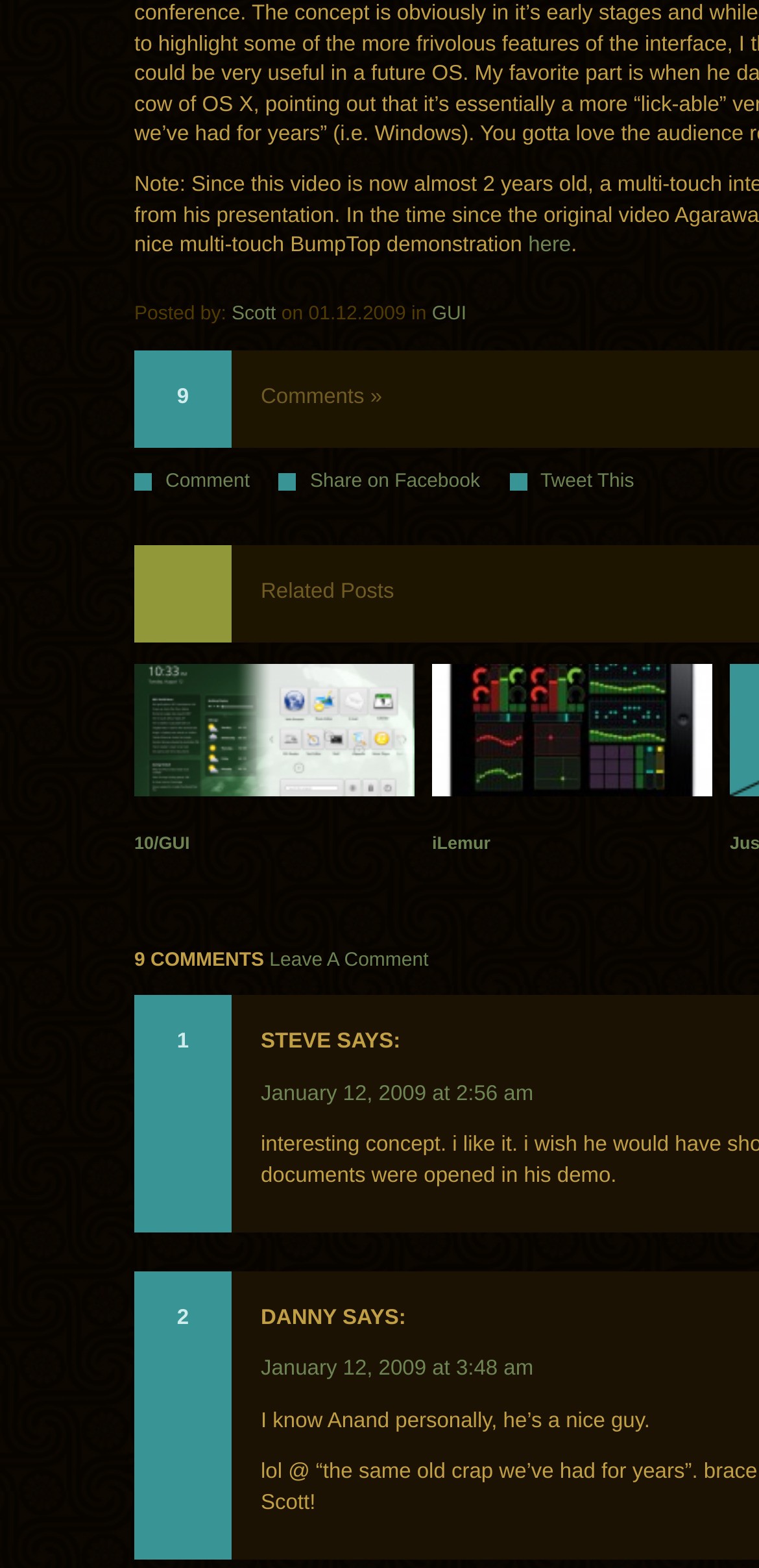Kindly determine the bounding box coordinates for the clickable area to achieve the given instruction: "View online business directory".

None